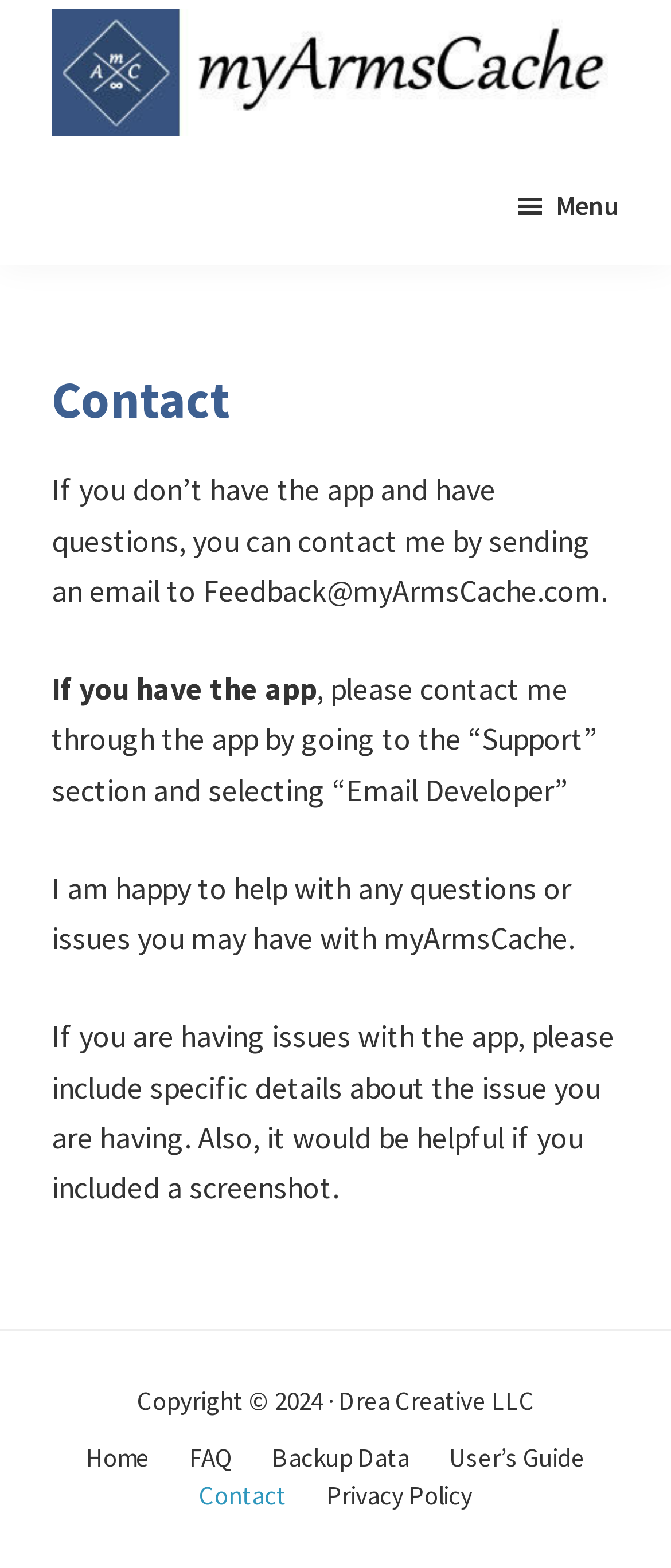Please give the bounding box coordinates of the area that should be clicked to fulfill the following instruction: "Go to the 'Home' page". The coordinates should be in the format of four float numbers from 0 to 1, i.e., [left, top, right, bottom].

[0.128, 0.917, 0.223, 0.942]